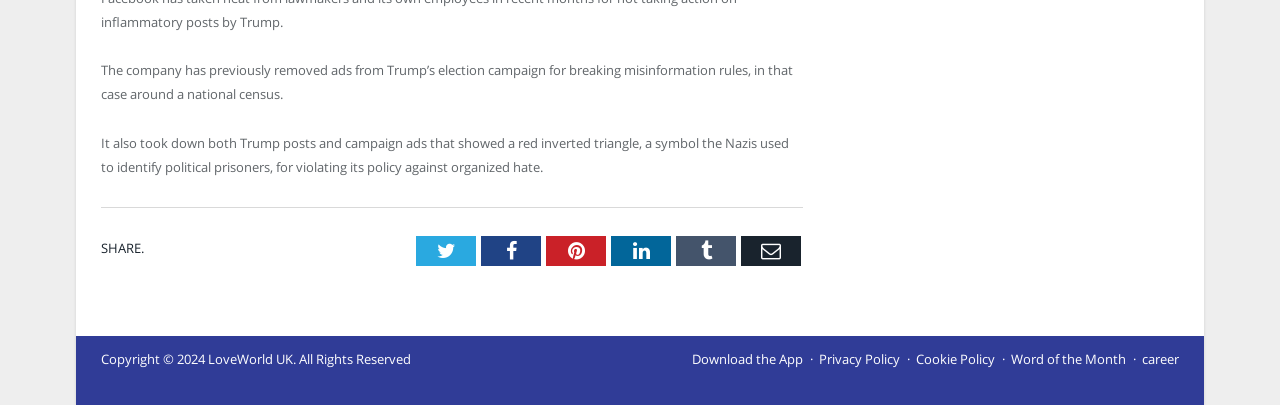Identify the bounding box coordinates of the element that should be clicked to fulfill this task: "Explore career opportunities". The coordinates should be provided as four float numbers between 0 and 1, i.e., [left, top, right, bottom].

[0.892, 0.864, 0.921, 0.909]